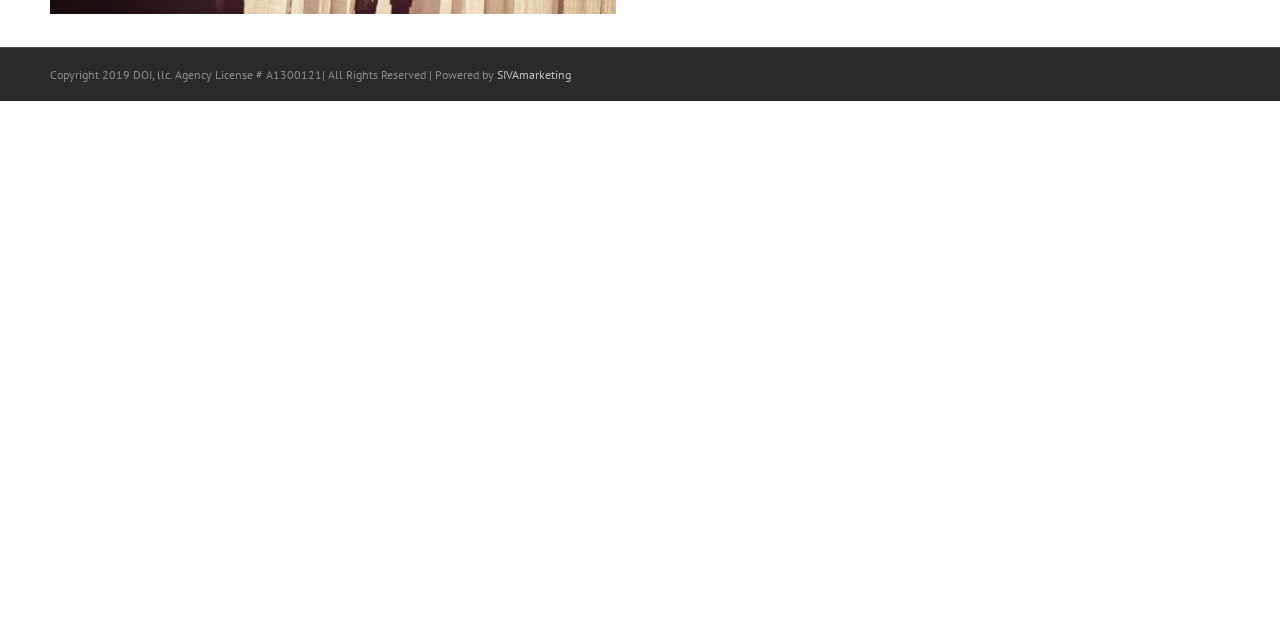Determine the bounding box for the UI element that matches this description: "SIVAmarketing".

[0.388, 0.105, 0.446, 0.128]